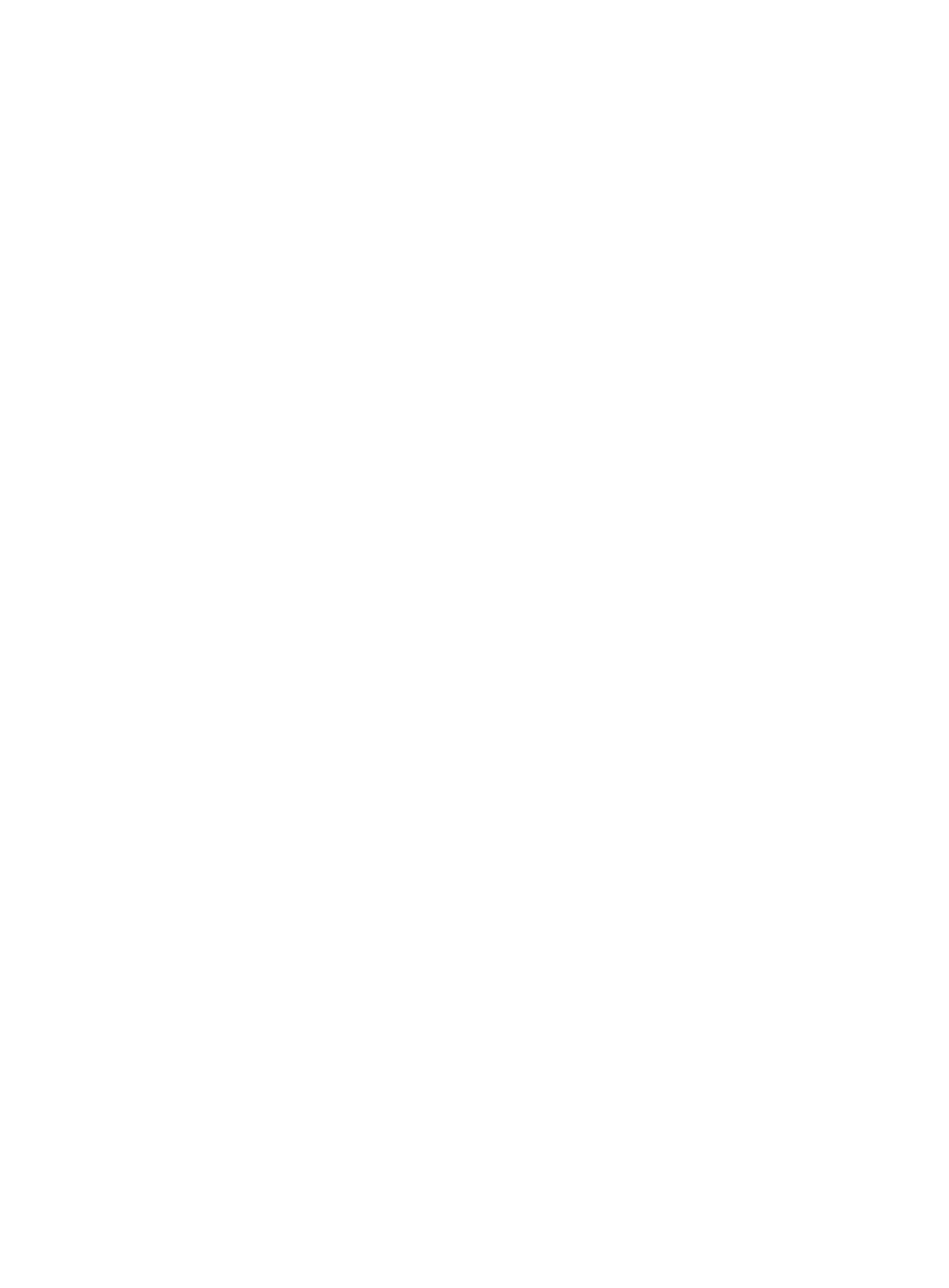Provide a brief response using a word or short phrase to this question:
What is the material of the artwork 'Flächenplastik im Raum, 1964'?

Stainless steel